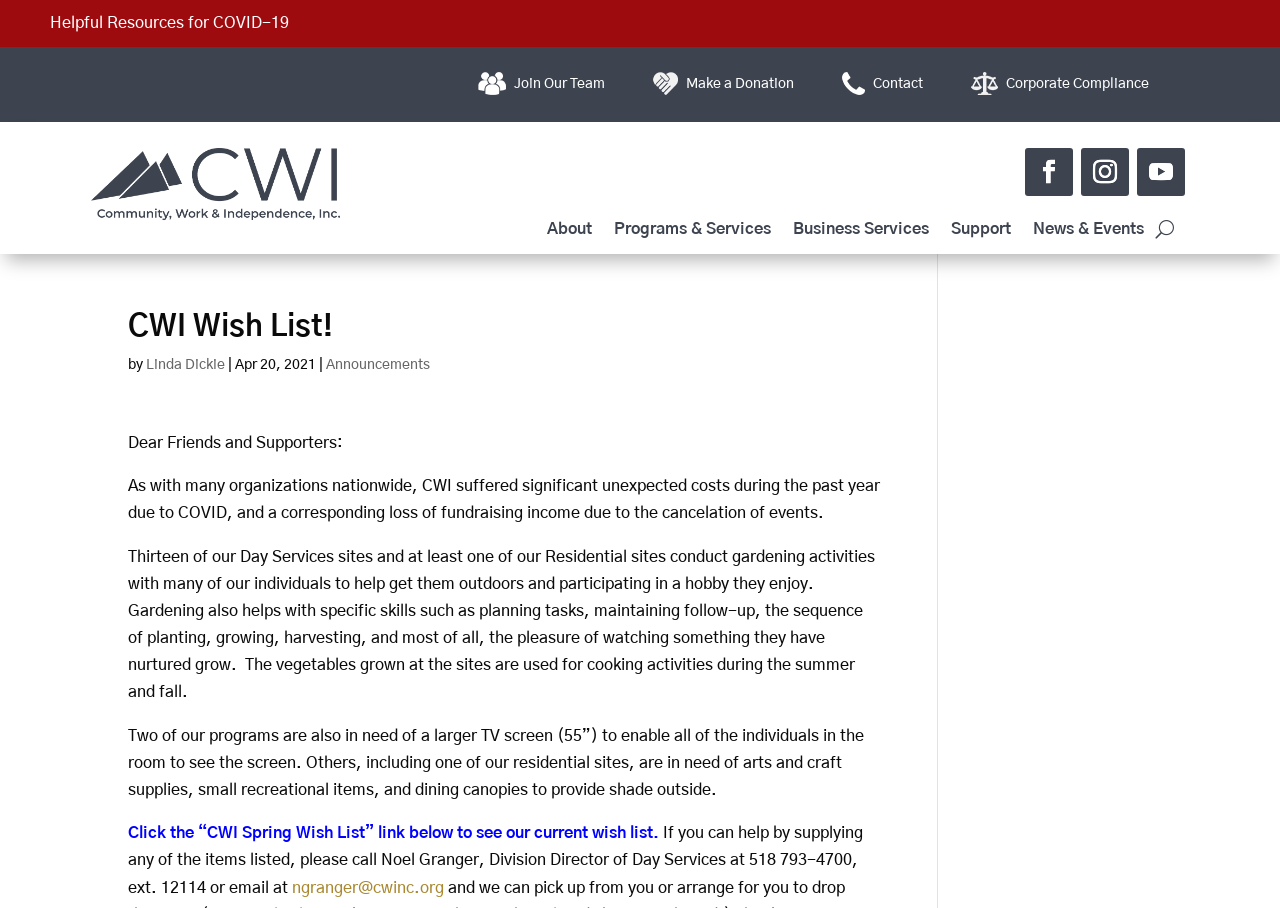Pinpoint the bounding box coordinates of the area that should be clicked to complete the following instruction: "Make a Donation". The coordinates must be given as four float numbers between 0 and 1, i.e., [left, top, right, bottom].

[0.536, 0.085, 0.62, 0.114]